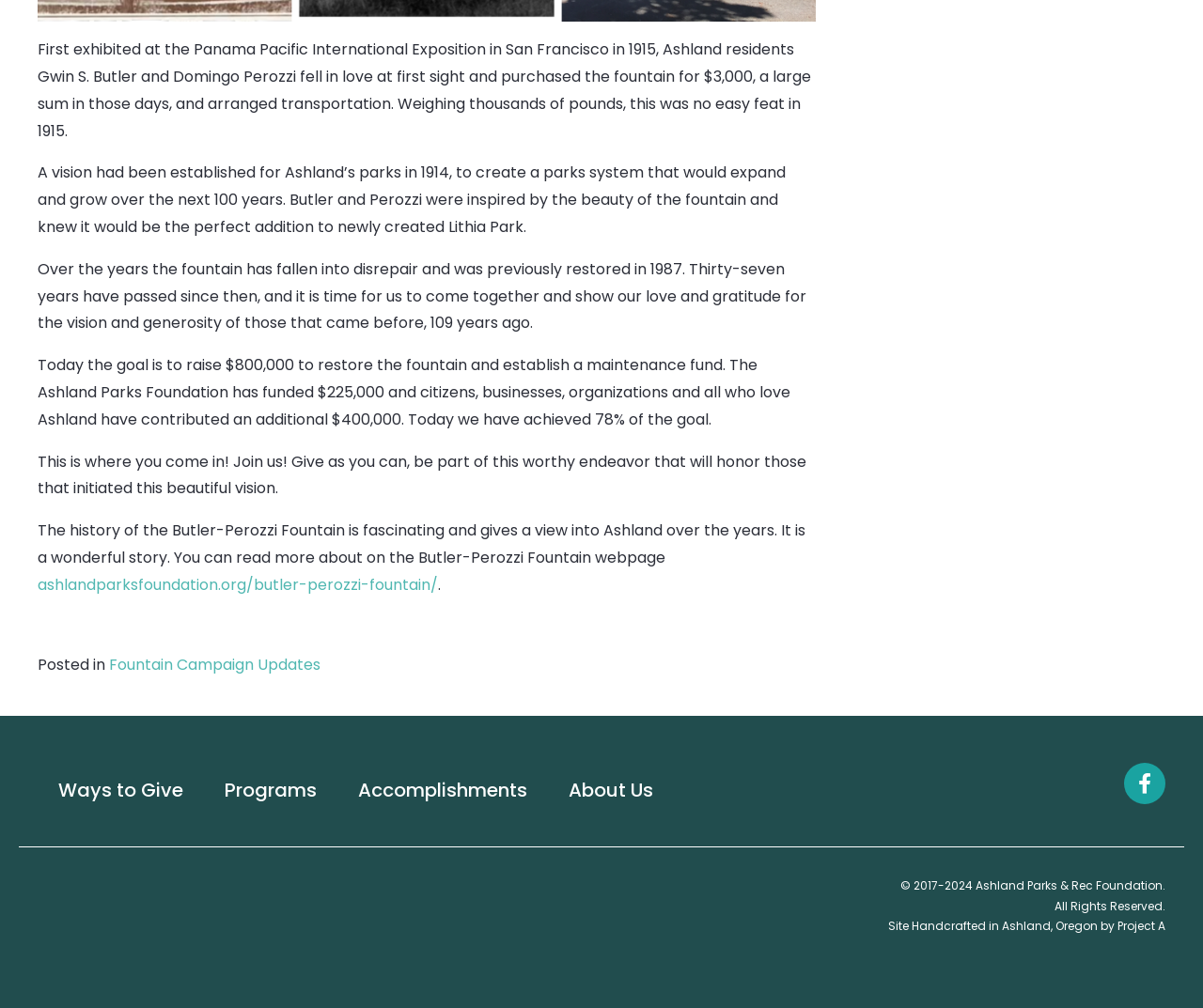Provide the bounding box coordinates for the area that should be clicked to complete the instruction: "Learn about the Ashland Parks Foundation on Facebook".

[0.934, 0.757, 0.969, 0.798]